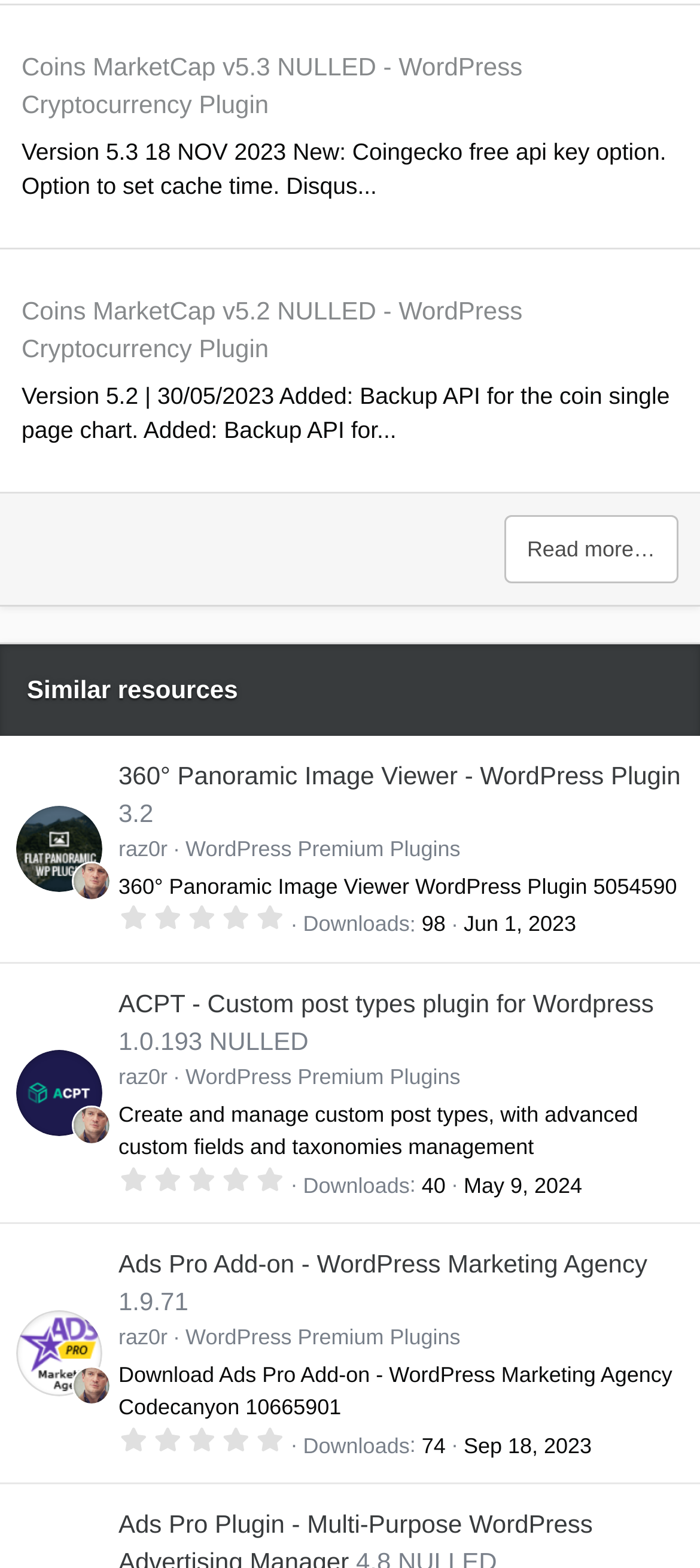Pinpoint the bounding box coordinates of the clickable area necessary to execute the following instruction: "Read more about Coins MarketCap v5.2 NULLED". The coordinates should be given as four float numbers between 0 and 1, namely [left, top, right, bottom].

[0.72, 0.328, 0.969, 0.372]